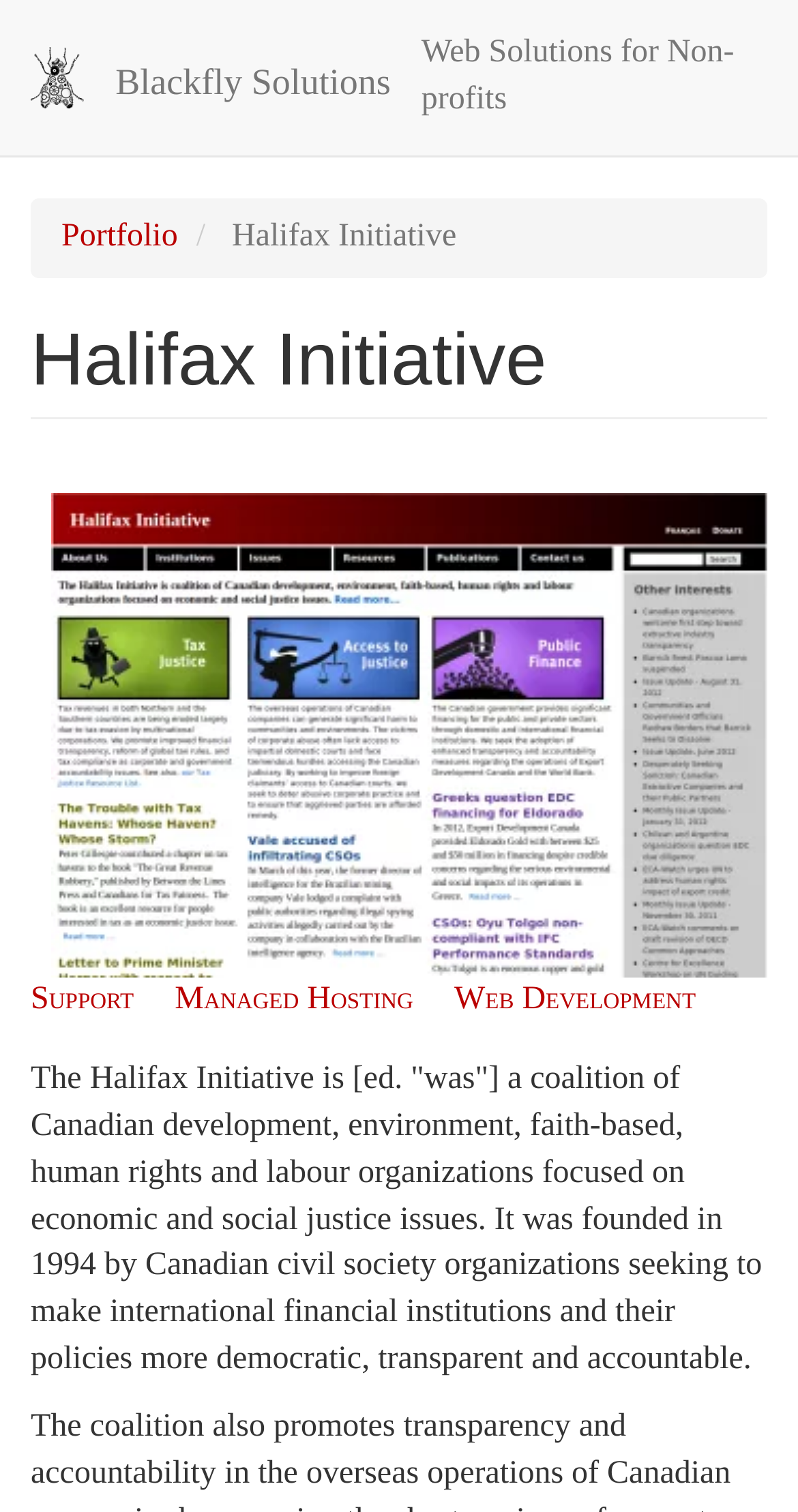Please determine the bounding box of the UI element that matches this description: Support. The coordinates should be given as (top-left x, top-left y, bottom-right x, bottom-right y), with all values between 0 and 1.

[0.038, 0.649, 0.168, 0.672]